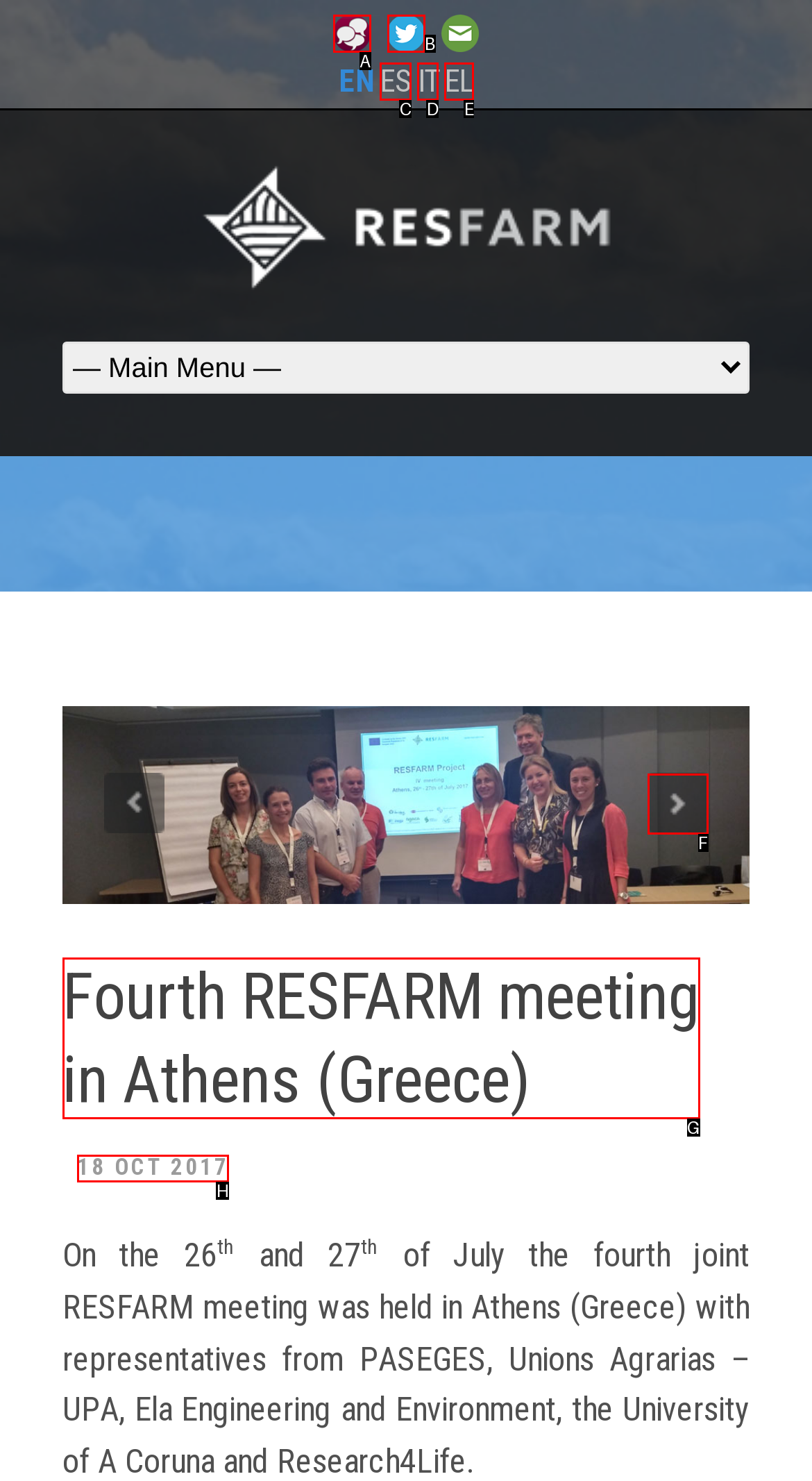Given the task: Check date of the meeting, tell me which HTML element to click on.
Answer with the letter of the correct option from the given choices.

H